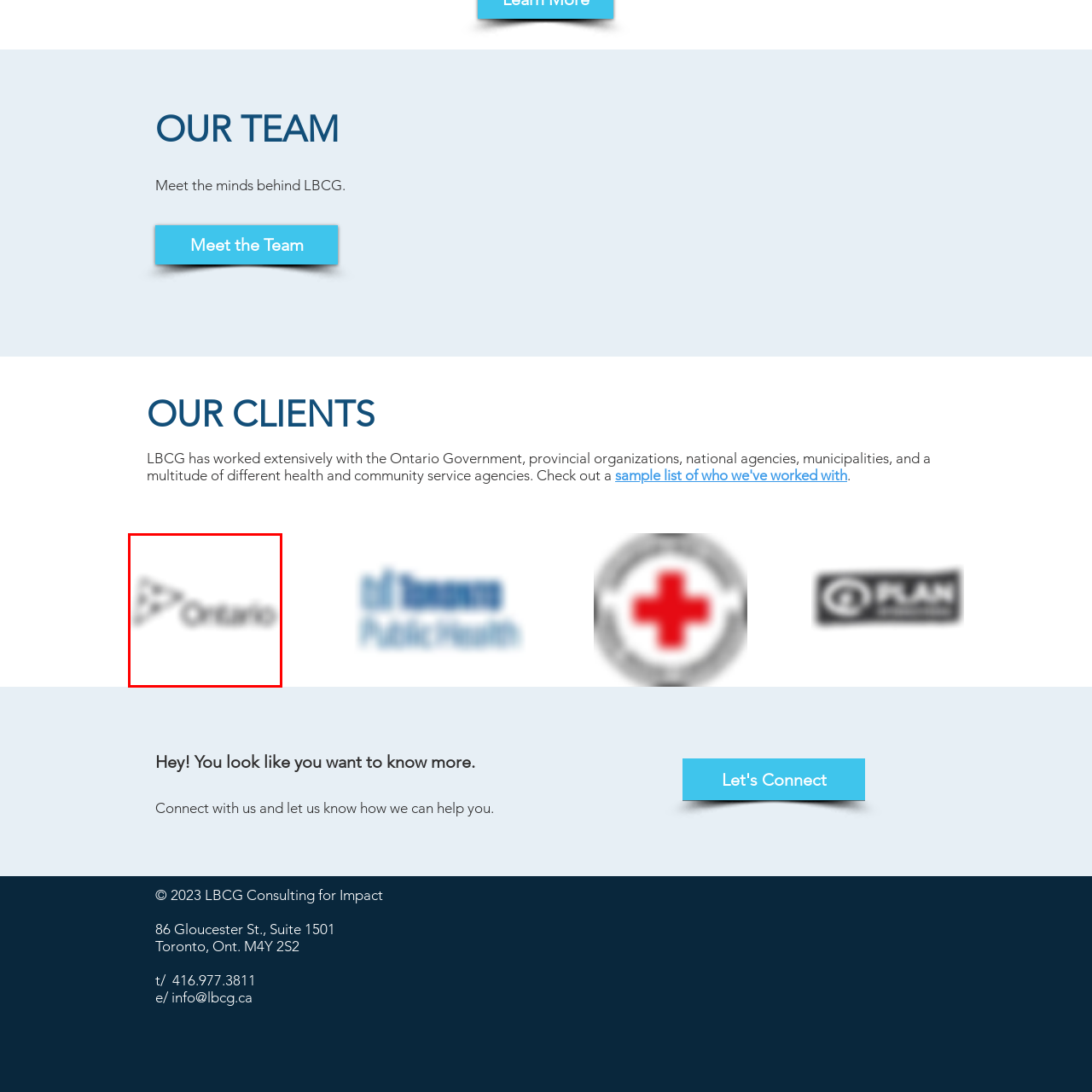Detail the visual elements present in the red-framed section of the image.

The image features a logo representing the province of Ontario. It showcases a stylized arrowhead graphic accompanied by the text "Ontario." This visual element is likely part of content related to the organization's outreach and collaboration efforts, as the webpage discusses the extensive work LBCG has done with various governmental and community entities, including the Ontario Government. The logo is central to conveying the connection between the organization and its partnerships in Ontario.